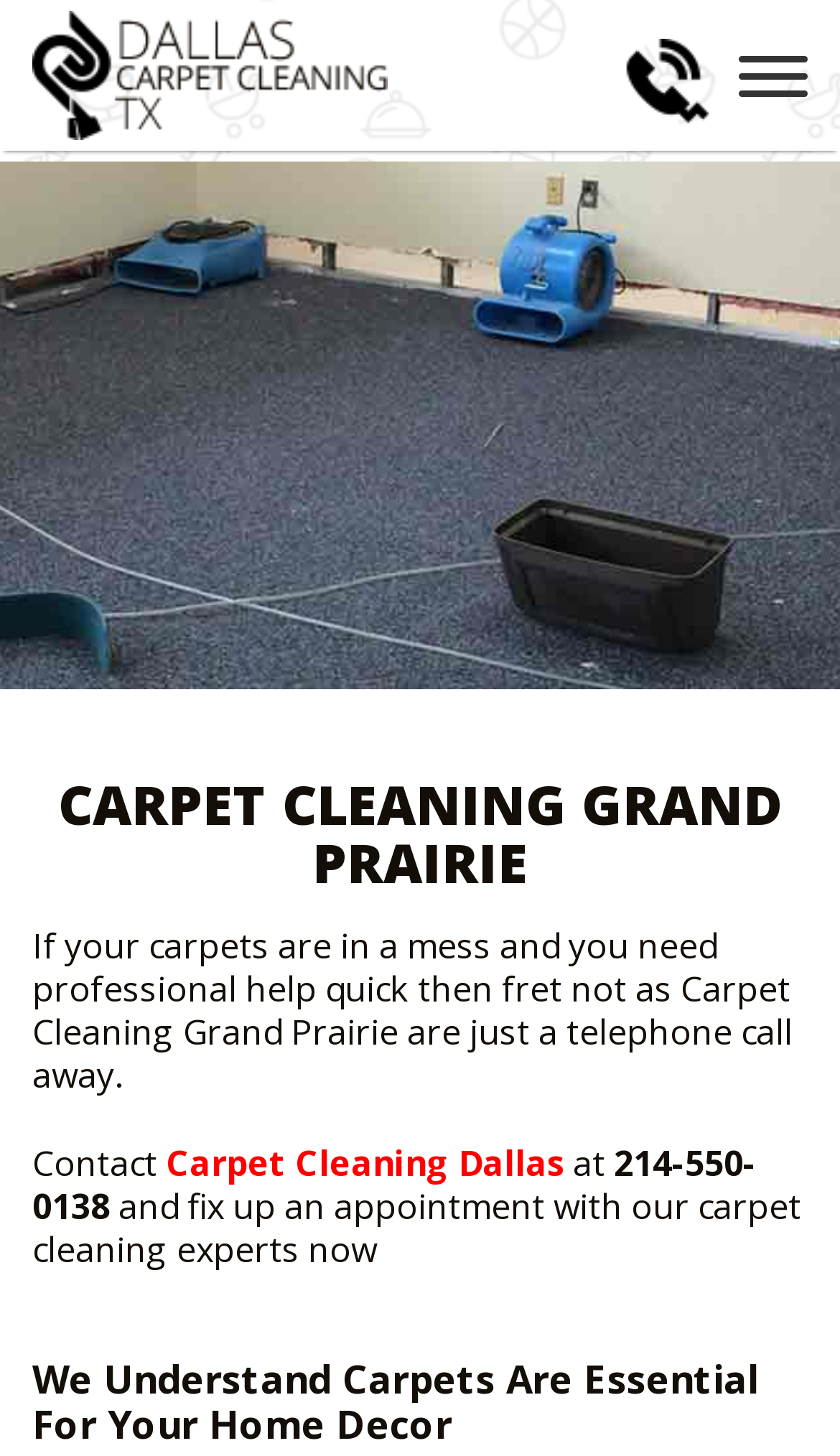What is the company's name?
Analyze the image and provide a thorough answer to the question.

I found the company's name by looking at the heading elements on the webpage, specifically the one that says 'CARPET CLEANING GRAND PRAIRIE'.